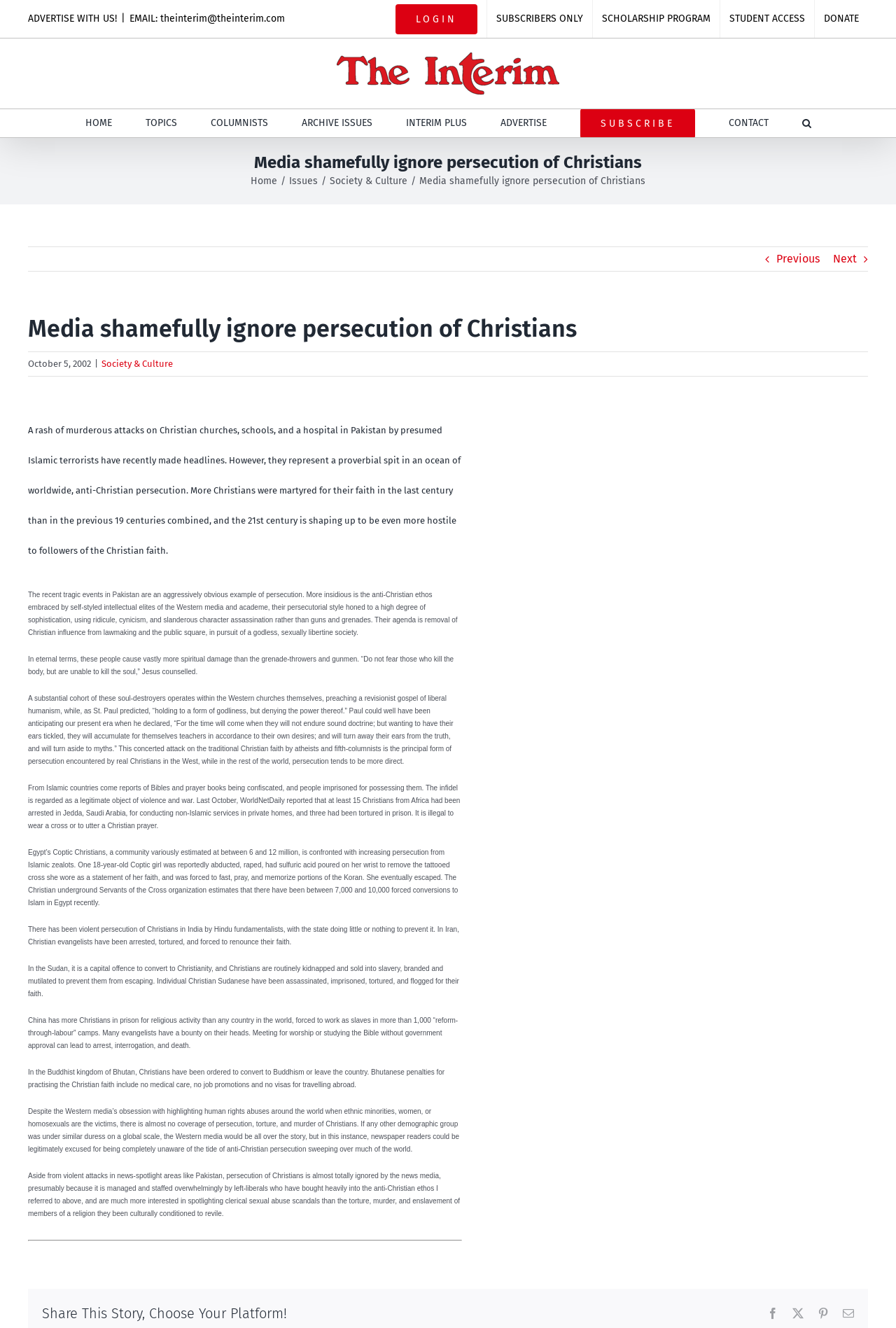Examine the image carefully and respond to the question with a detailed answer: 
How many links are in the main menu?

I counted the number of links in the main menu by looking at the navigation element with the text 'Main Menu' and its child elements, which are links with texts 'HOME', 'TOPICS', 'COLUMNISTS', 'ARCHIVE ISSUES', 'INTERIM PLUS', 'ADVERTISE', 'SUBSCRIBE', 'CONTACT', and 'Search'.